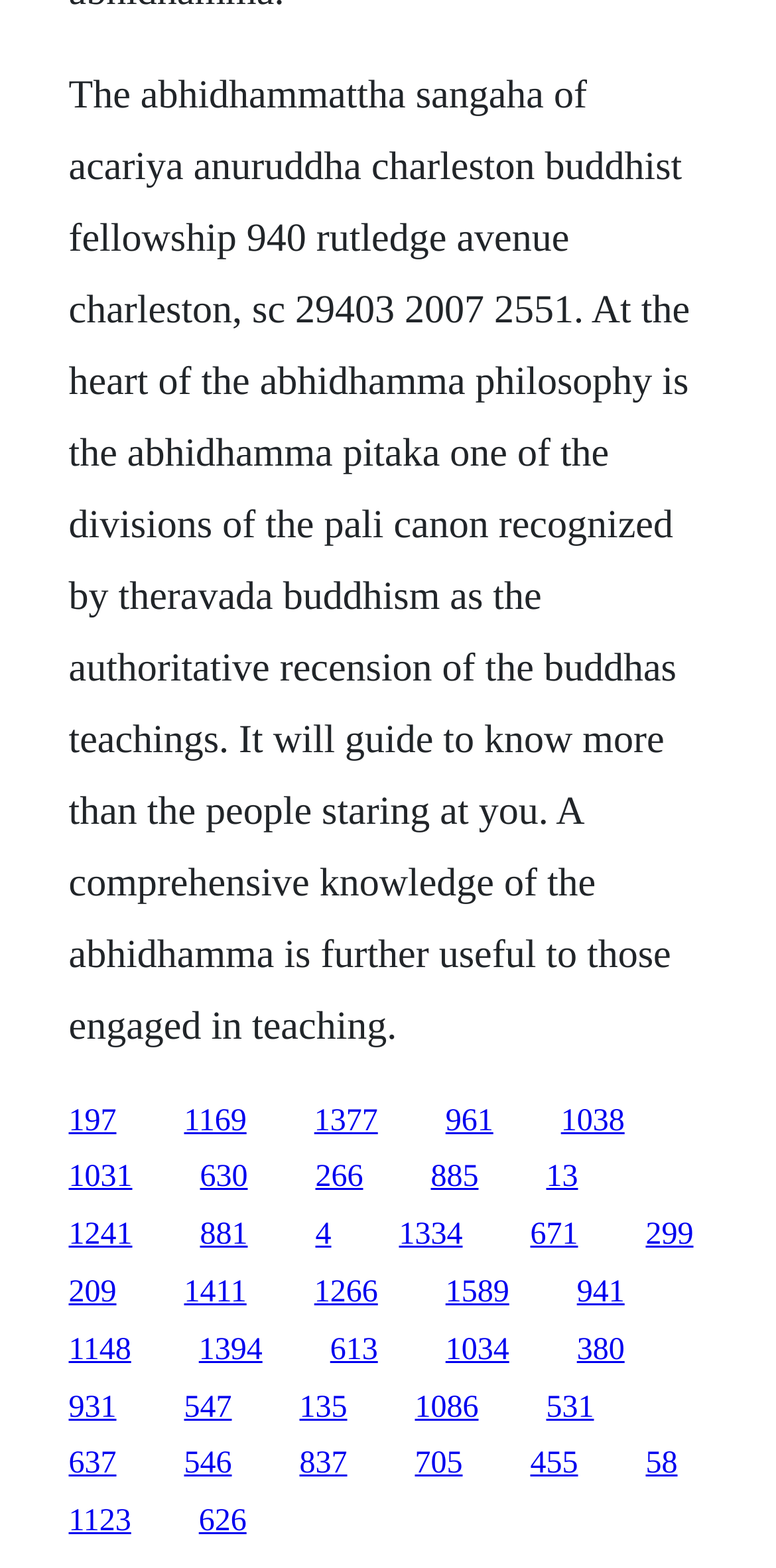Provide the bounding box for the UI element matching this description: "Related changes".

None